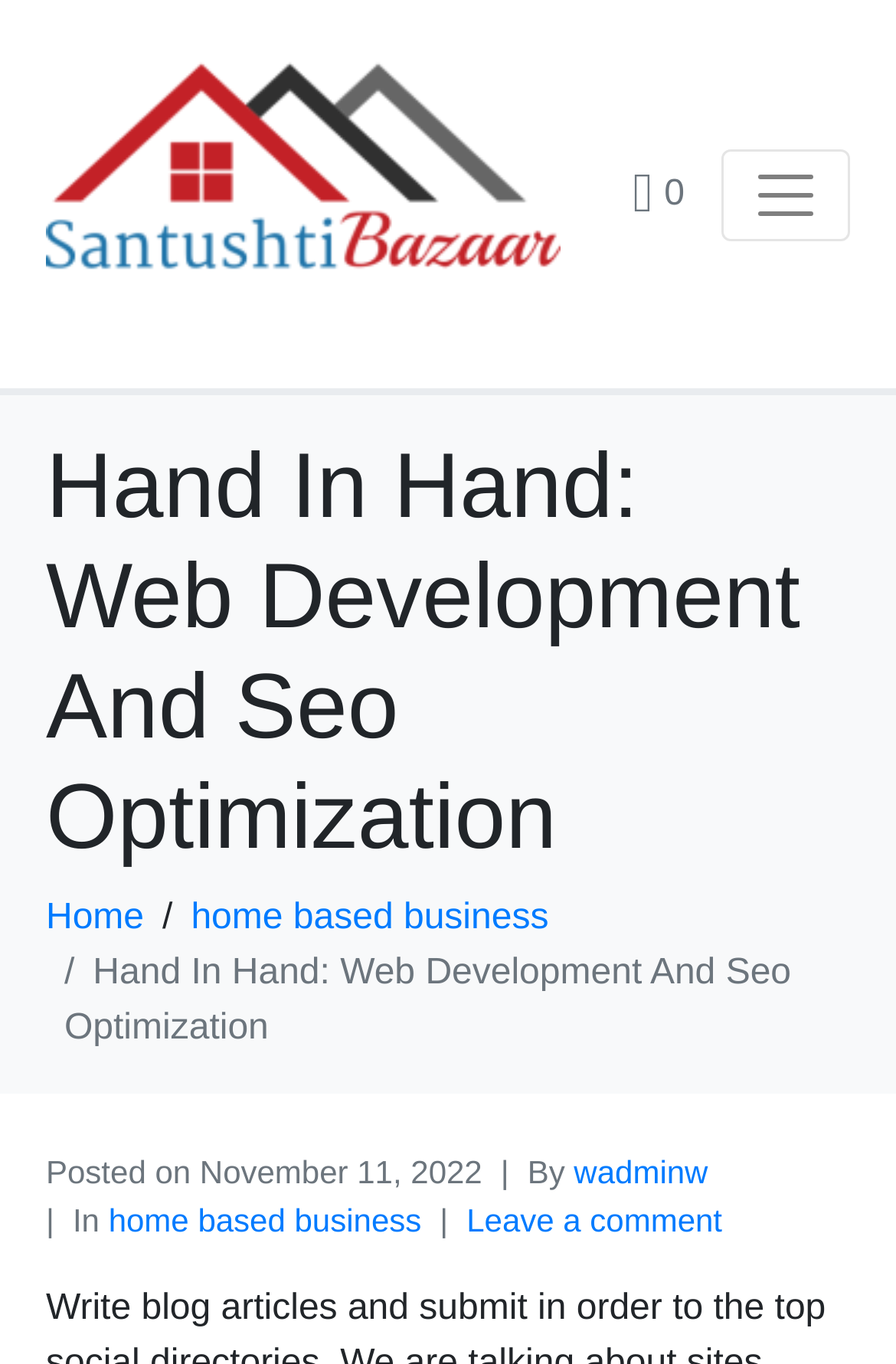Find the bounding box coordinates for the HTML element specified by: "Leave a comment".

[0.521, 0.882, 0.806, 0.909]